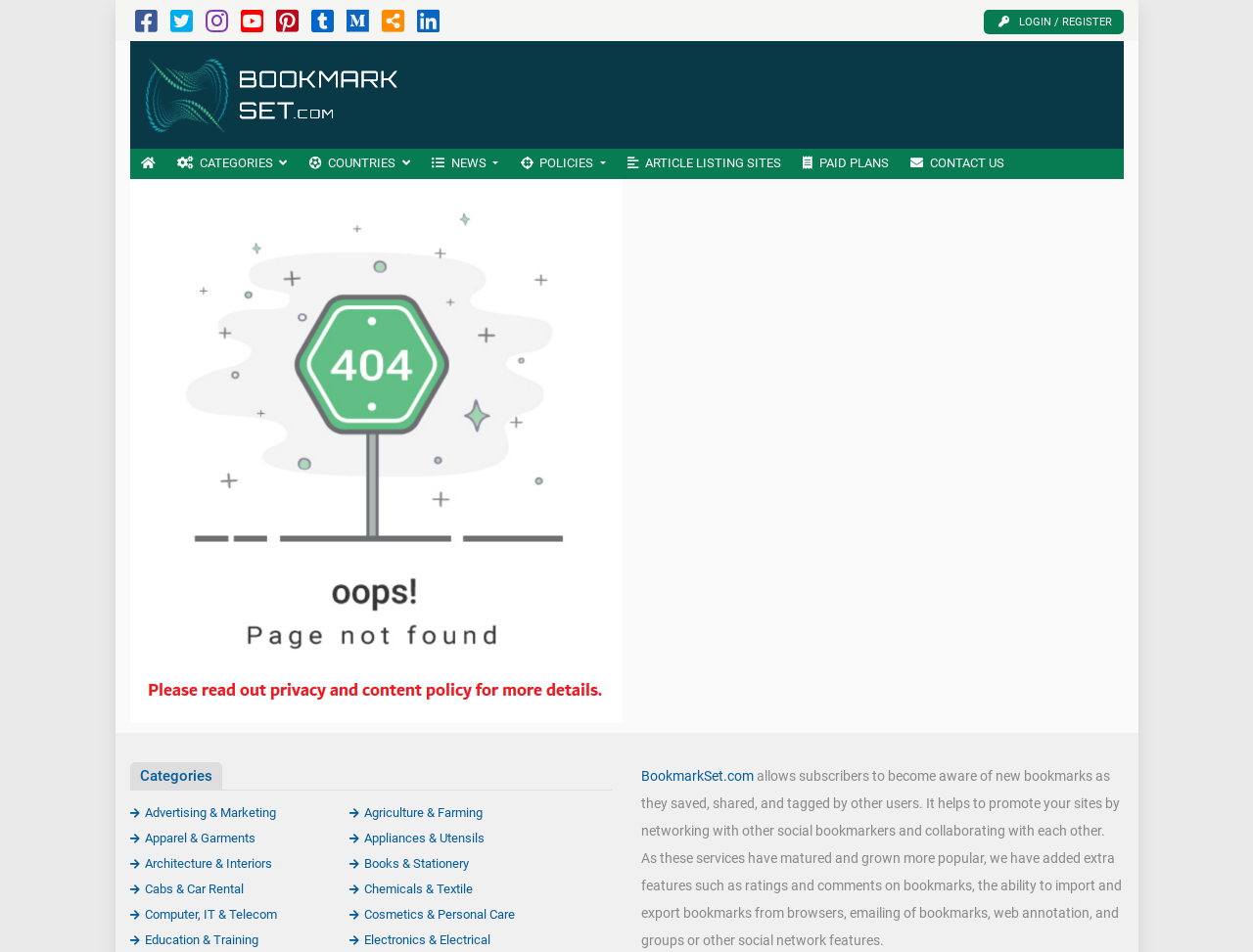What categories are listed on the webpage?
Make sure to answer the question with a detailed and comprehensive explanation.

The webpage lists various categories, including Advertising & Marketing, Agriculture & Farming, Apparel & Garments, and many others, which are displayed as links with icons.